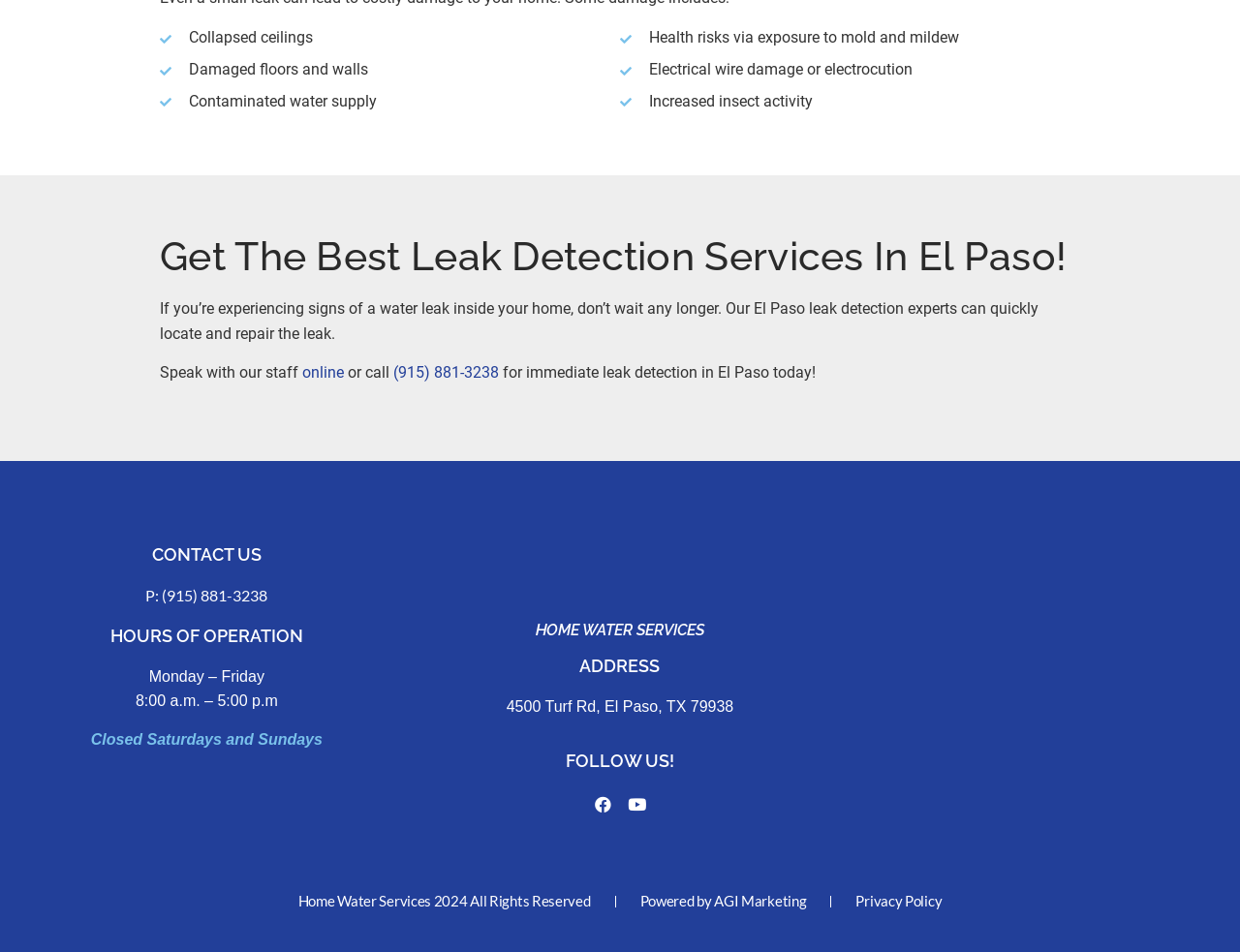What are the risks associated with water leaks?
Use the screenshot to answer the question with a single word or phrase.

Mold, electrocution, etc.